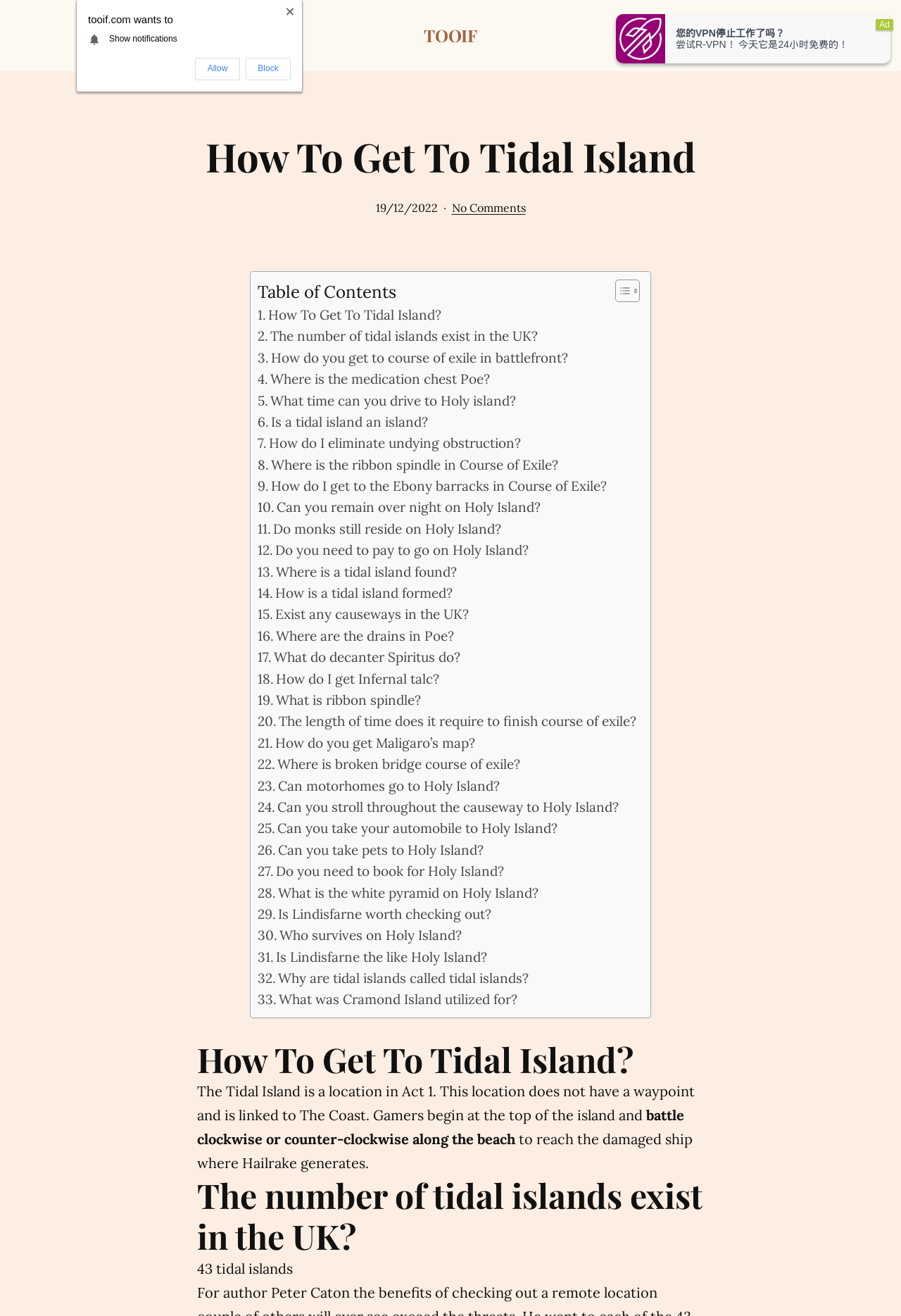Based on the image, please respond to the question with as much detail as possible:
How many tidal islands exist in the UK?

The answer can be found in the section 'The number of tidal islands exist in the UK?' which states '43 tidal islands'.